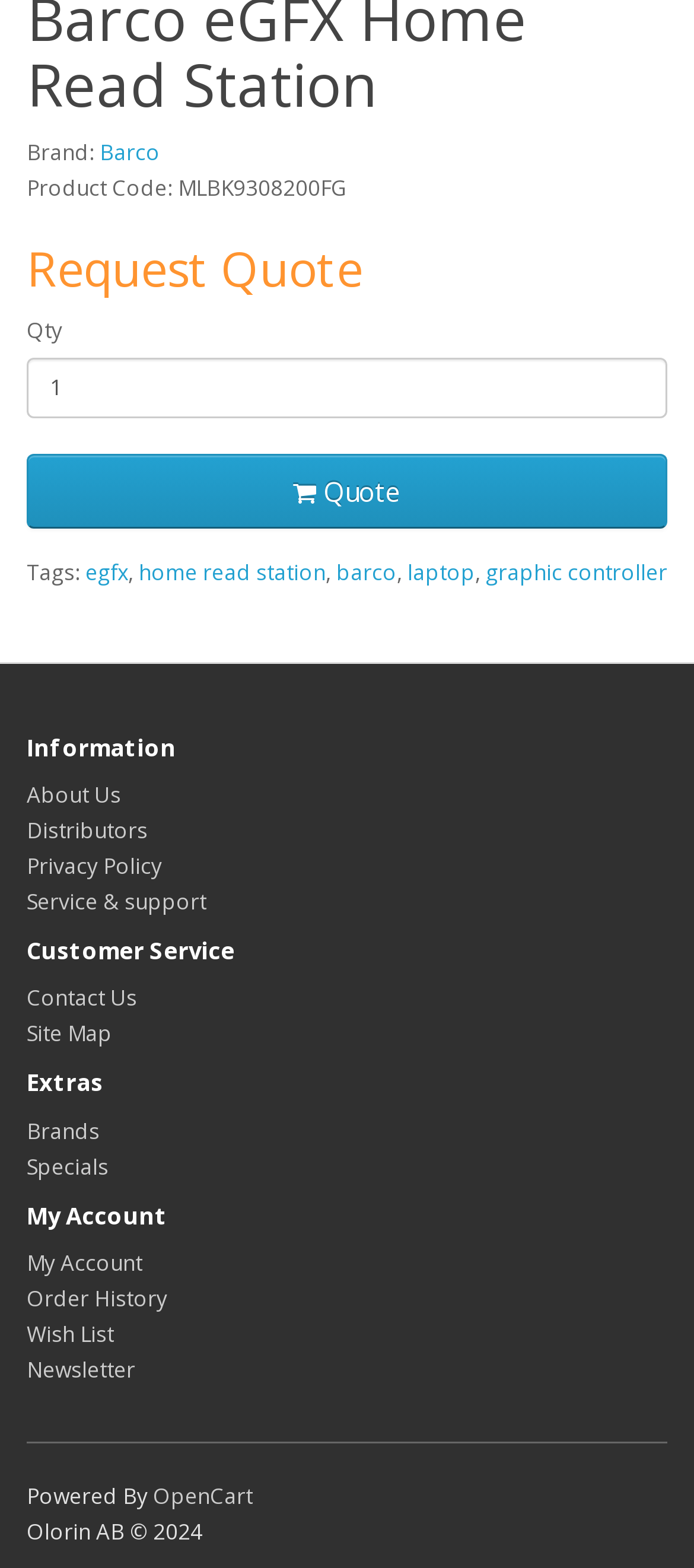What is the product code?
Please give a detailed and elaborate answer to the question.

The product code can be found in the top section of the webpage, where it says 'Product Code: MLBK9308200FG'.